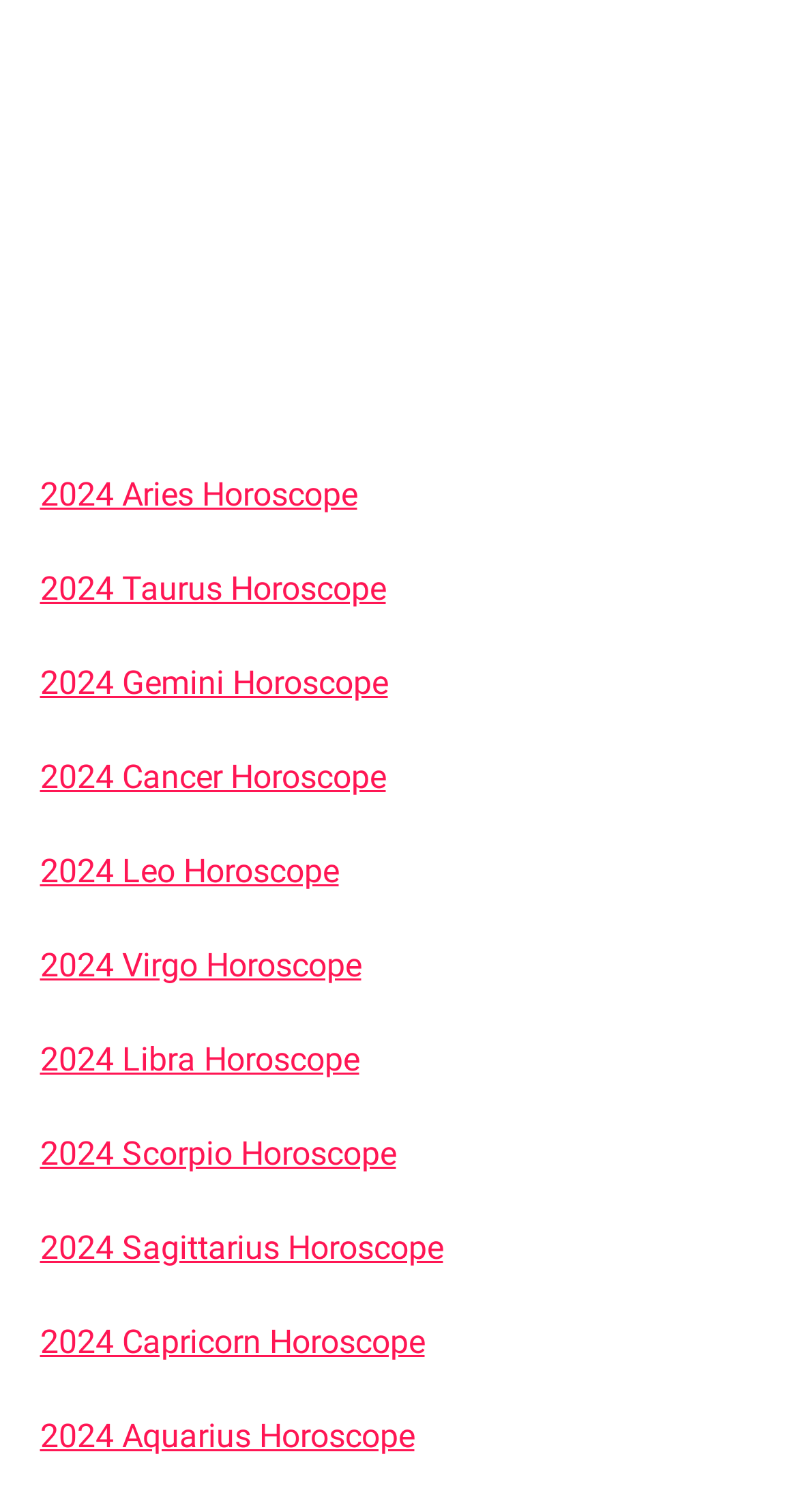Analyze the image and deliver a detailed answer to the question: Are the links for the zodiac signs in alphabetical order?

I checked the links on the webpage and saw that they are in alphabetical order, from Aries to Aquarius, so the answer is yes.